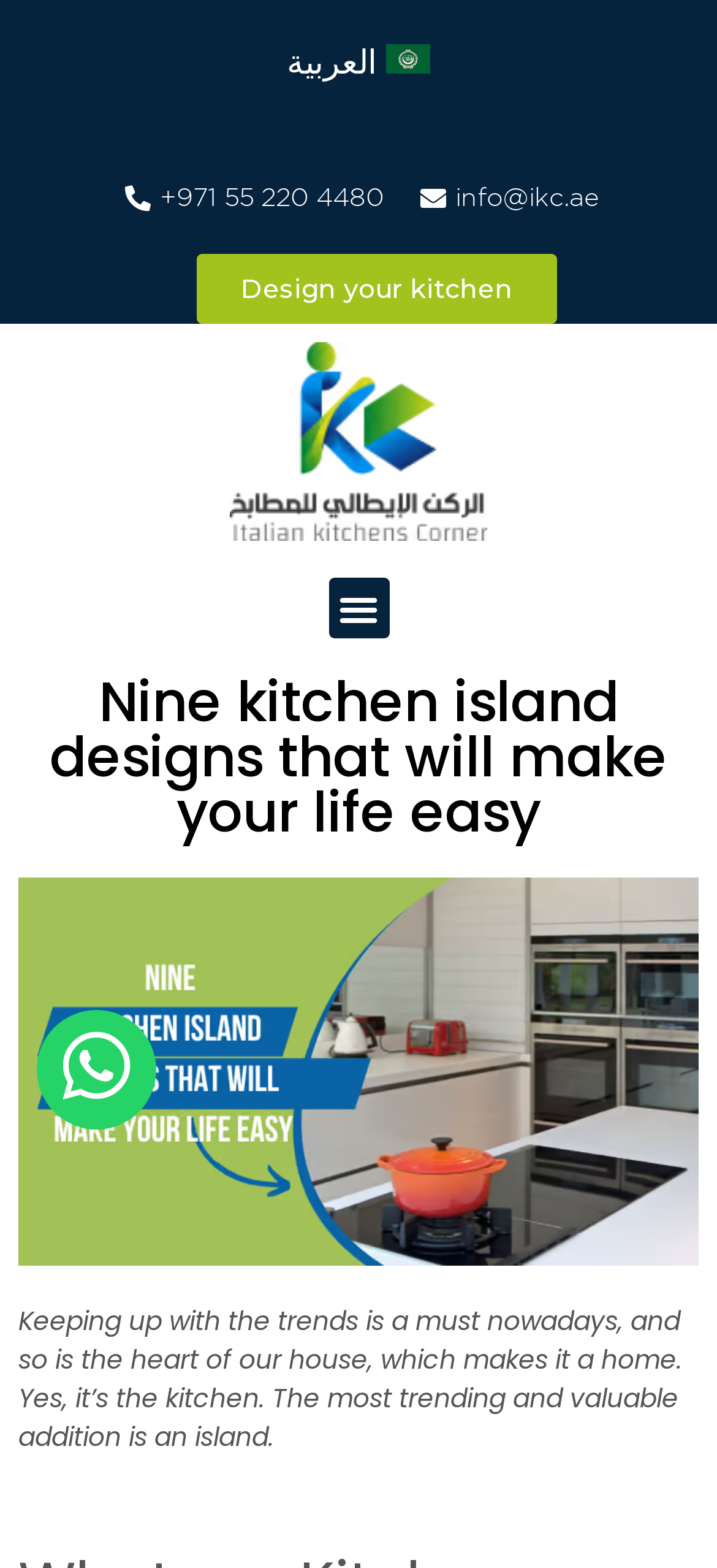Answer the following inquiry with a single word or phrase:
What is the main topic of the article?

Kitchen island designs